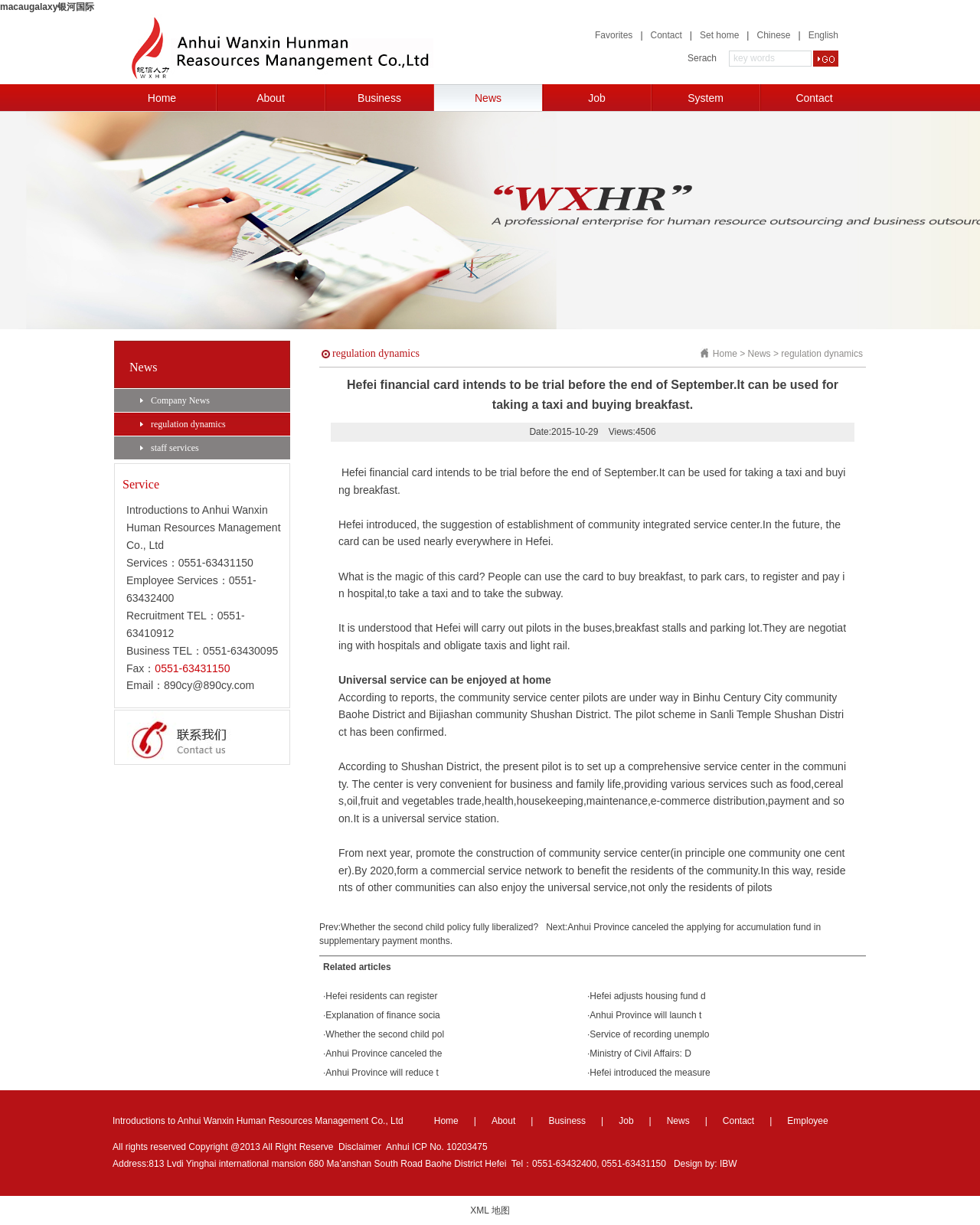Could you determine the bounding box coordinates of the clickable element to complete the instruction: "Click on Company News"? Provide the coordinates as four float numbers between 0 and 1, i.e., [left, top, right, bottom].

[0.116, 0.318, 0.296, 0.336]